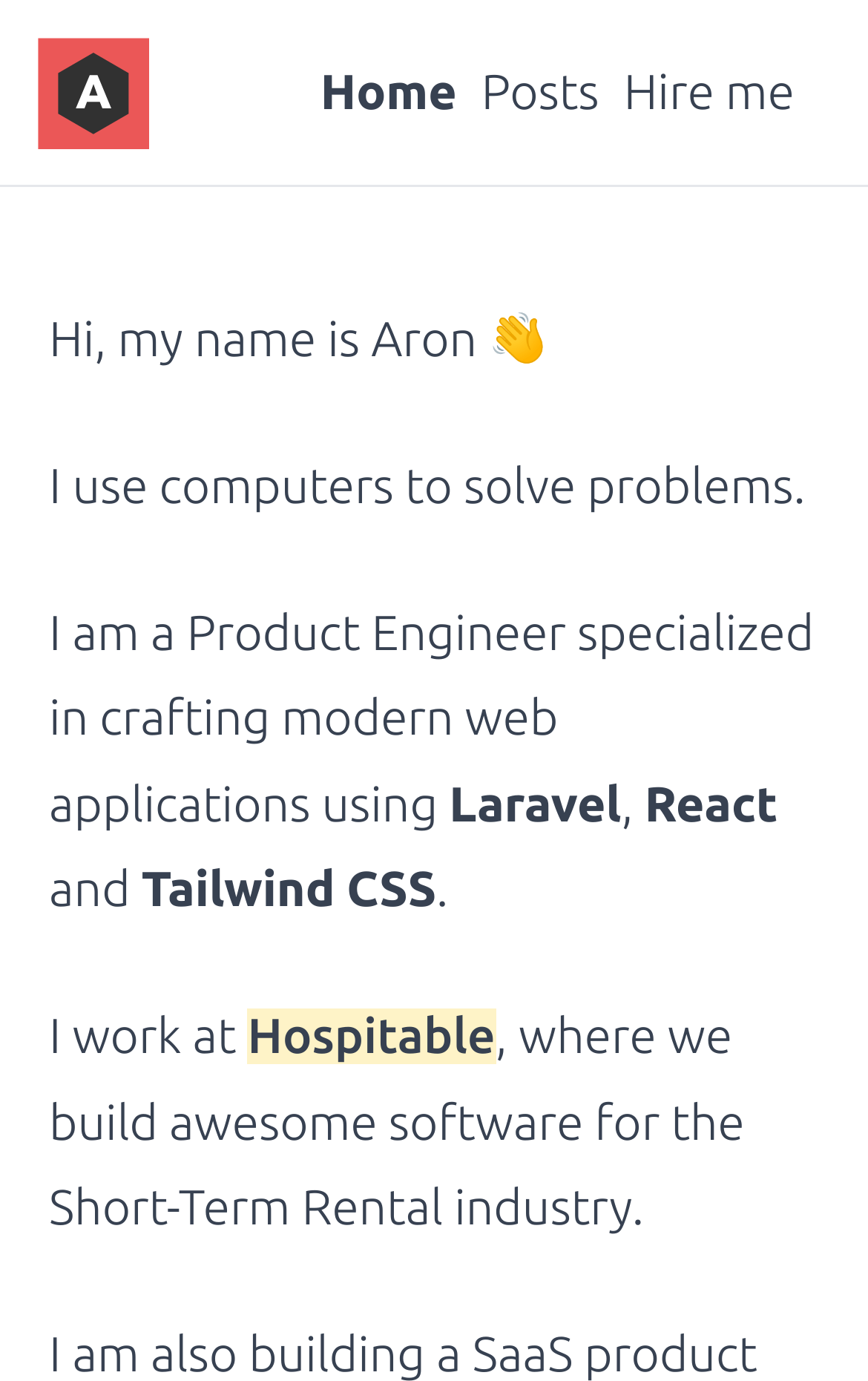Based on the image, provide a detailed and complete answer to the question: 
What is the name of the person?

The name of the person is mentioned in the StaticText element 'Hi, my name is Aron 👋' which is located at the top of the webpage.